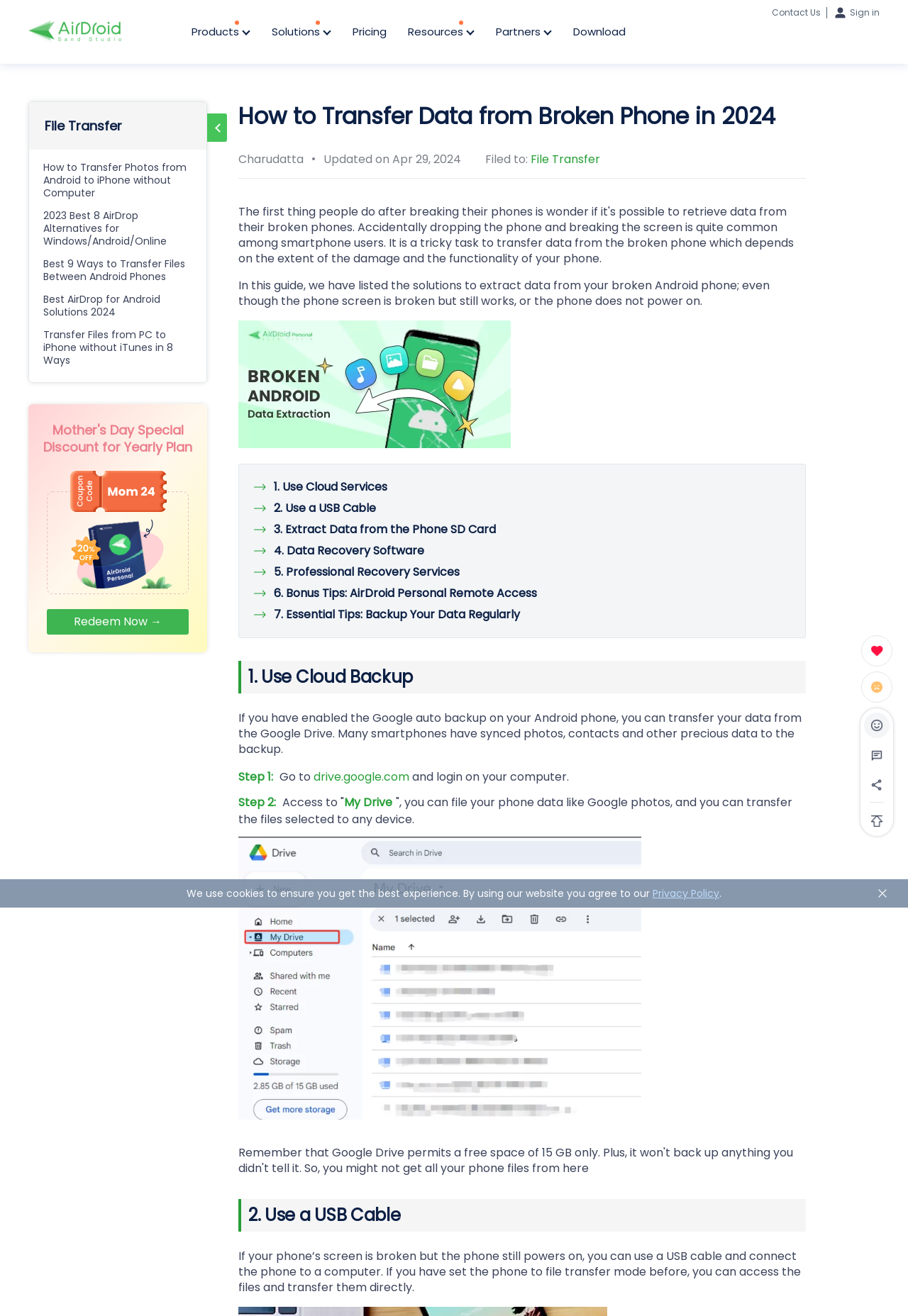Bounding box coordinates should be in the format (top-left x, top-left y, bottom-right x, bottom-right y) and all values should be floating point numbers between 0 and 1. Determine the bounding box coordinate for the UI element described as: File Transfer

[0.584, 0.115, 0.661, 0.127]